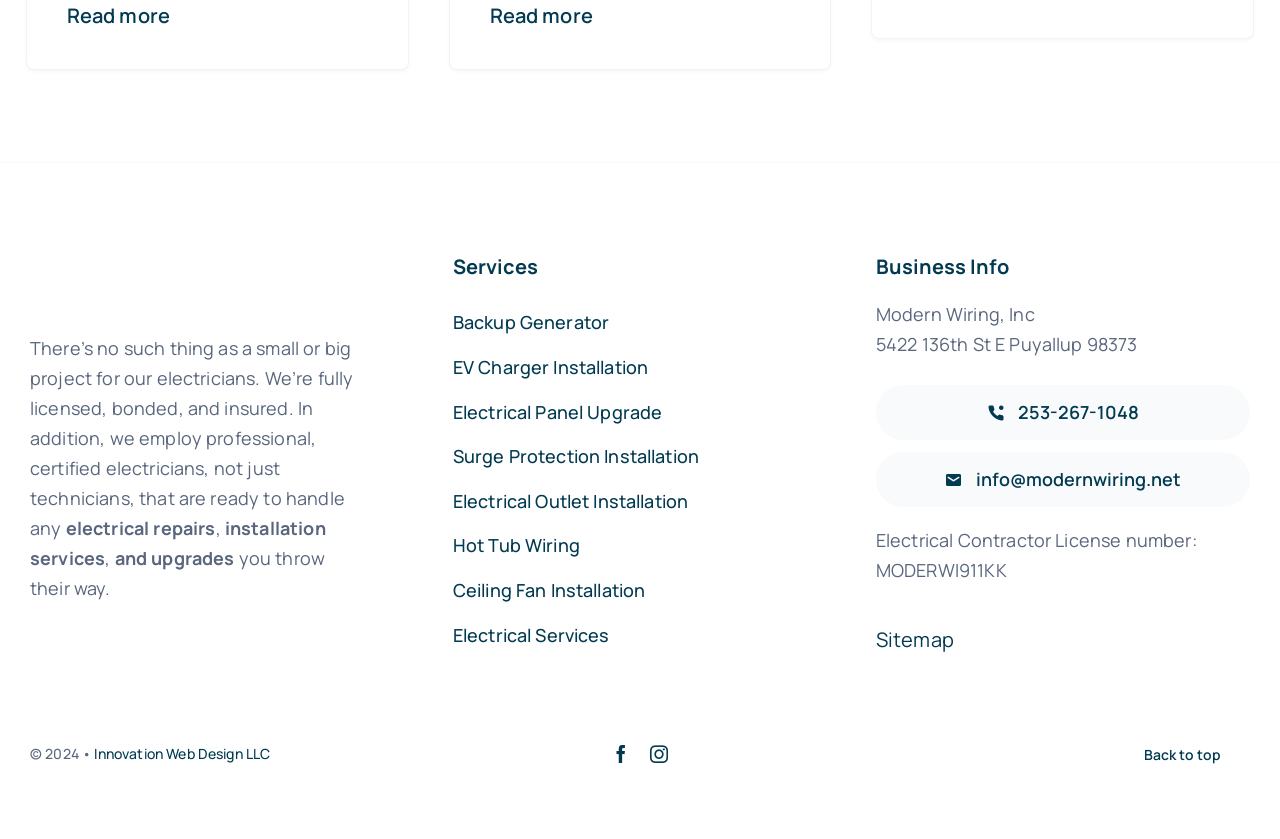Please determine the bounding box coordinates for the element that should be clicked to follow these instructions: "Read more about What is a Wacom Tablet and how do they work?".

None